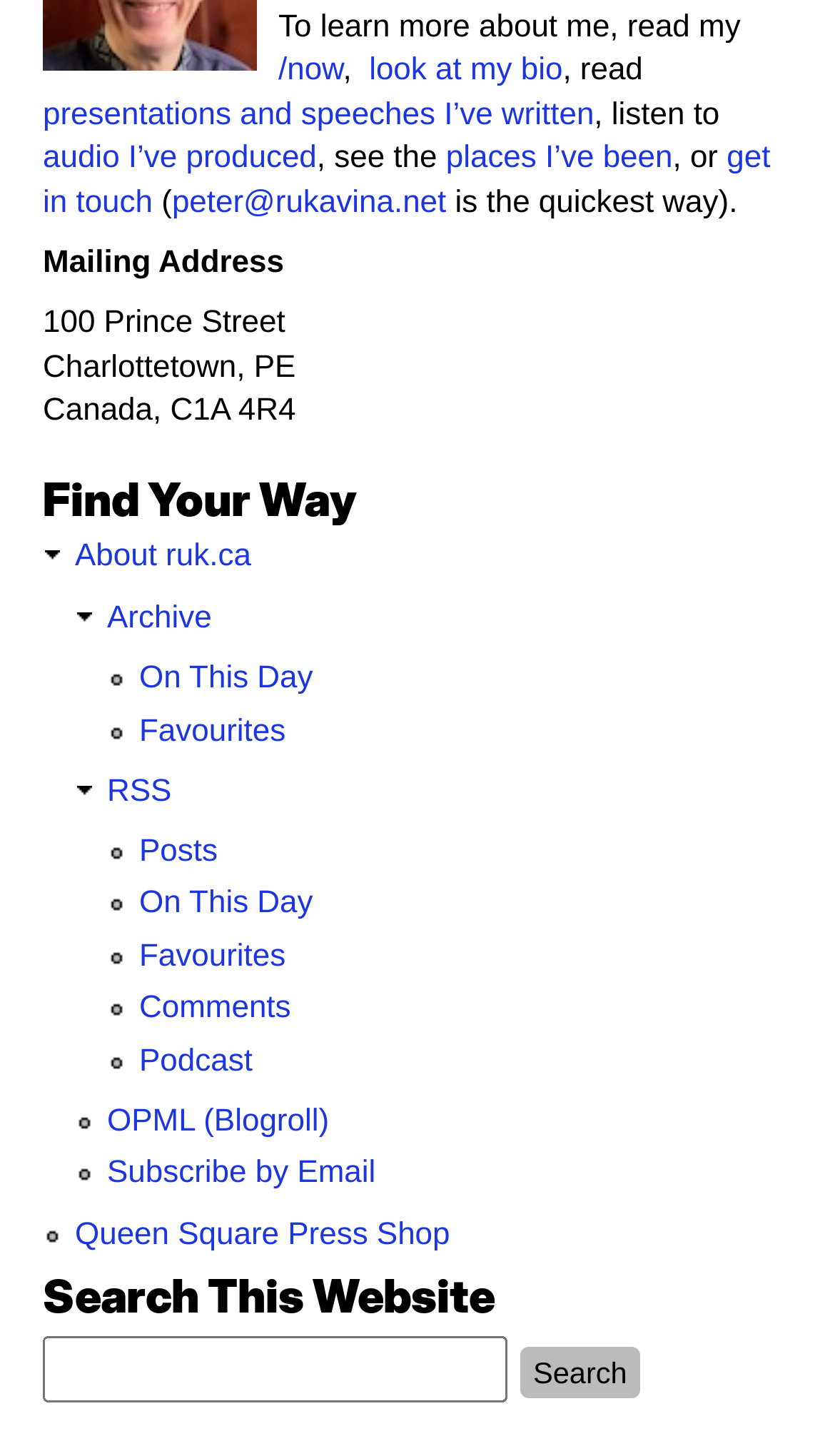Locate the bounding box coordinates of the area where you should click to accomplish the instruction: "go to the about page".

[0.09, 0.371, 0.301, 0.394]